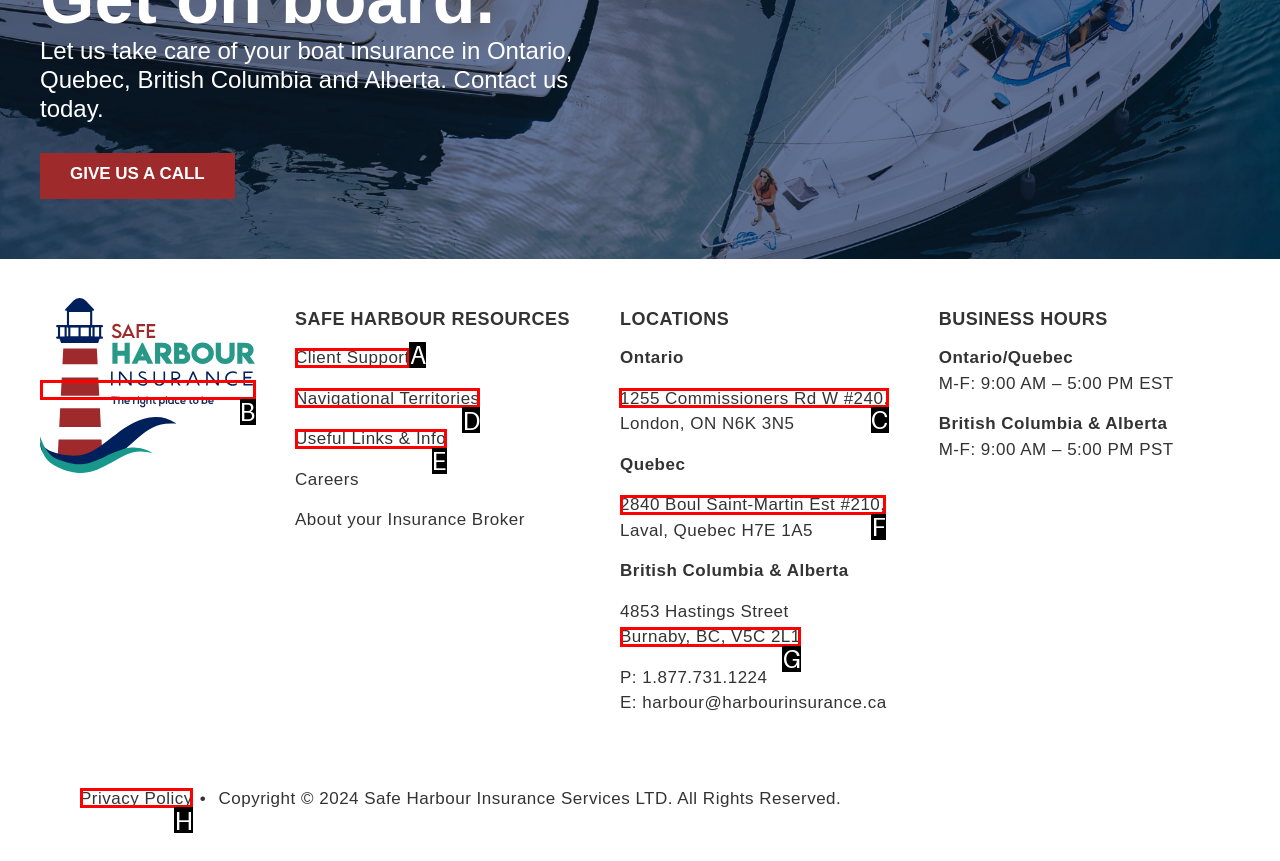To perform the task "Watch videos on Video Channel", which UI element's letter should you select? Provide the letter directly.

None